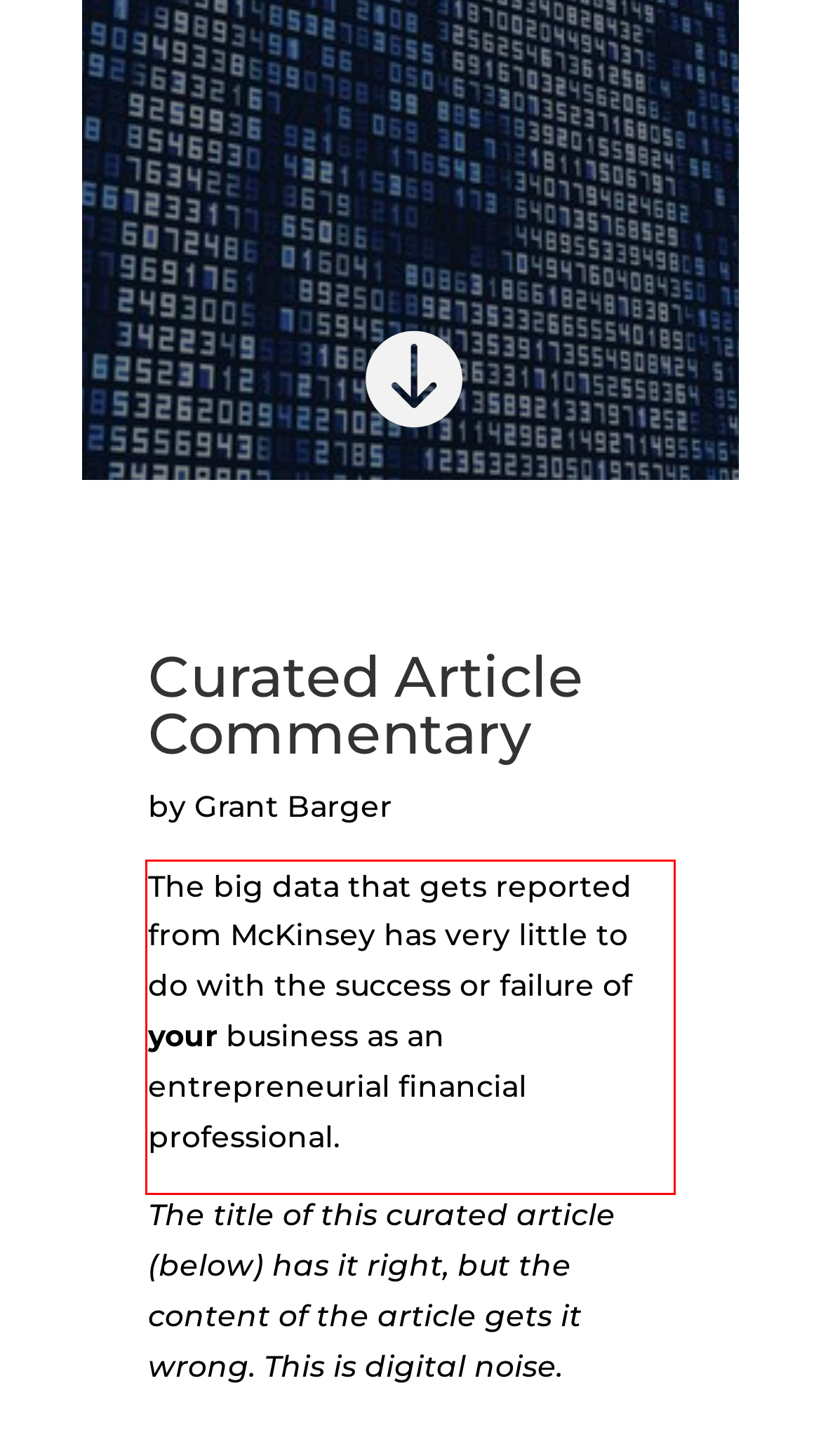Please take the screenshot of the webpage, find the red bounding box, and generate the text content that is within this red bounding box.

The big data that gets reported from McKinsey has very little to do with the success or failure of your business as an entrepreneurial financial professional.